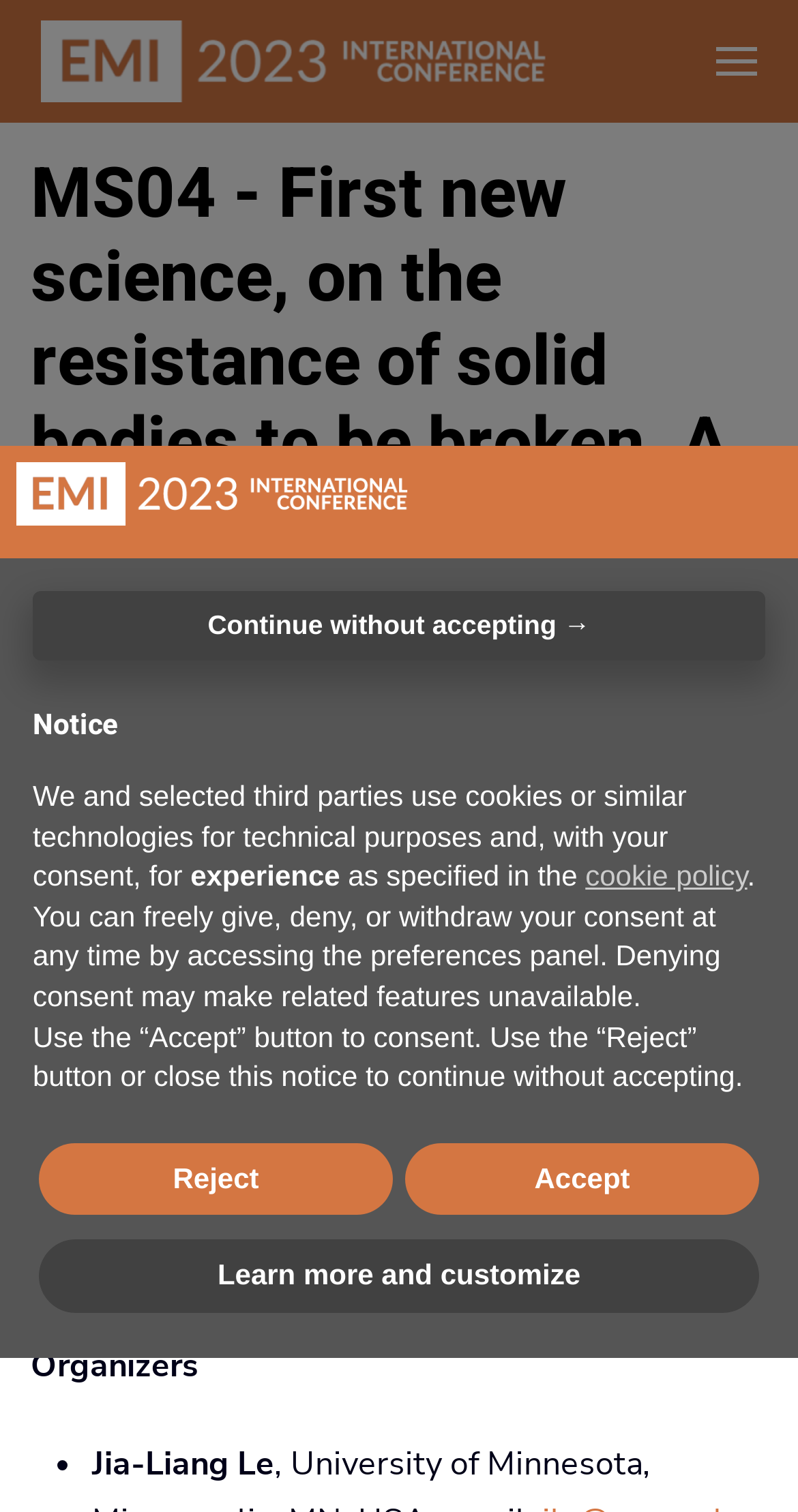Provide a brief response using a word or short phrase to this question:
What is the topic of the mini-symposium?

Resistance of solid bodies to be broken